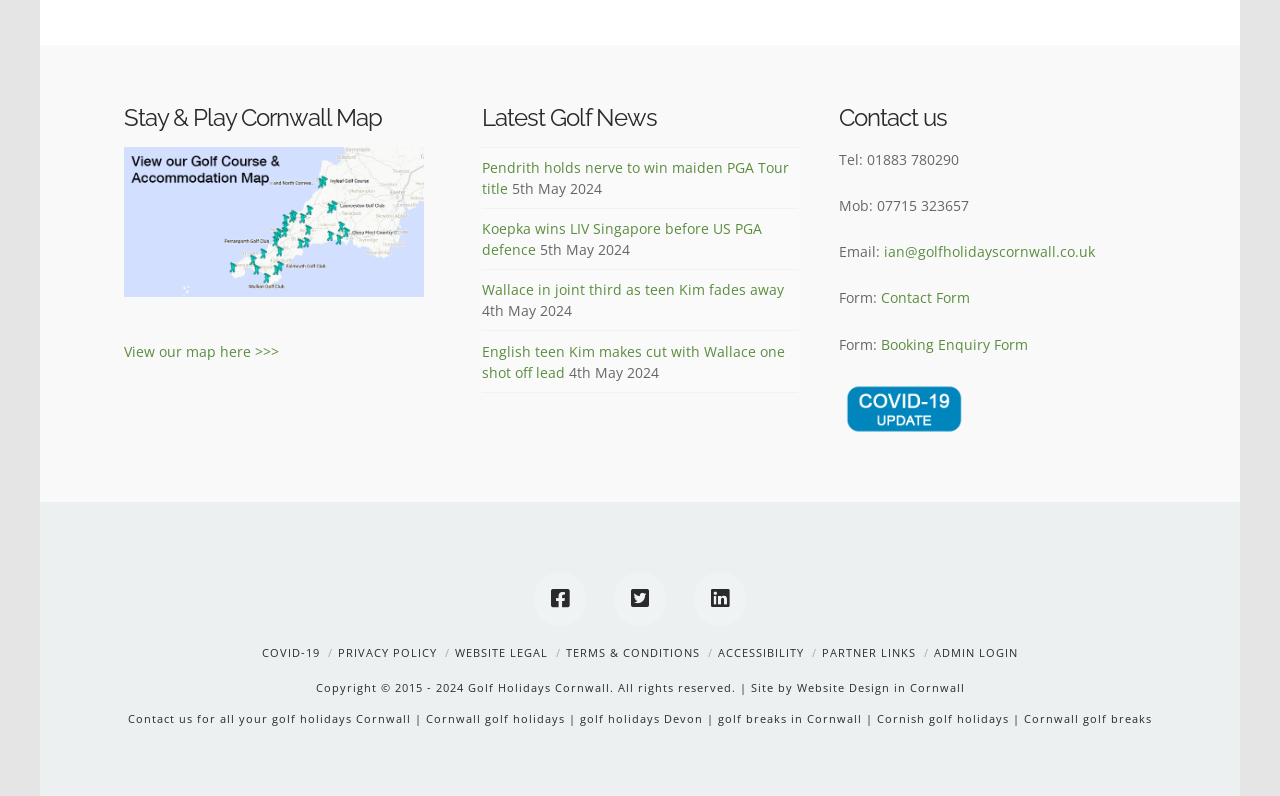What is the main topic of this webpage?
Observe the image and answer the question with a one-word or short phrase response.

Golf Holidays